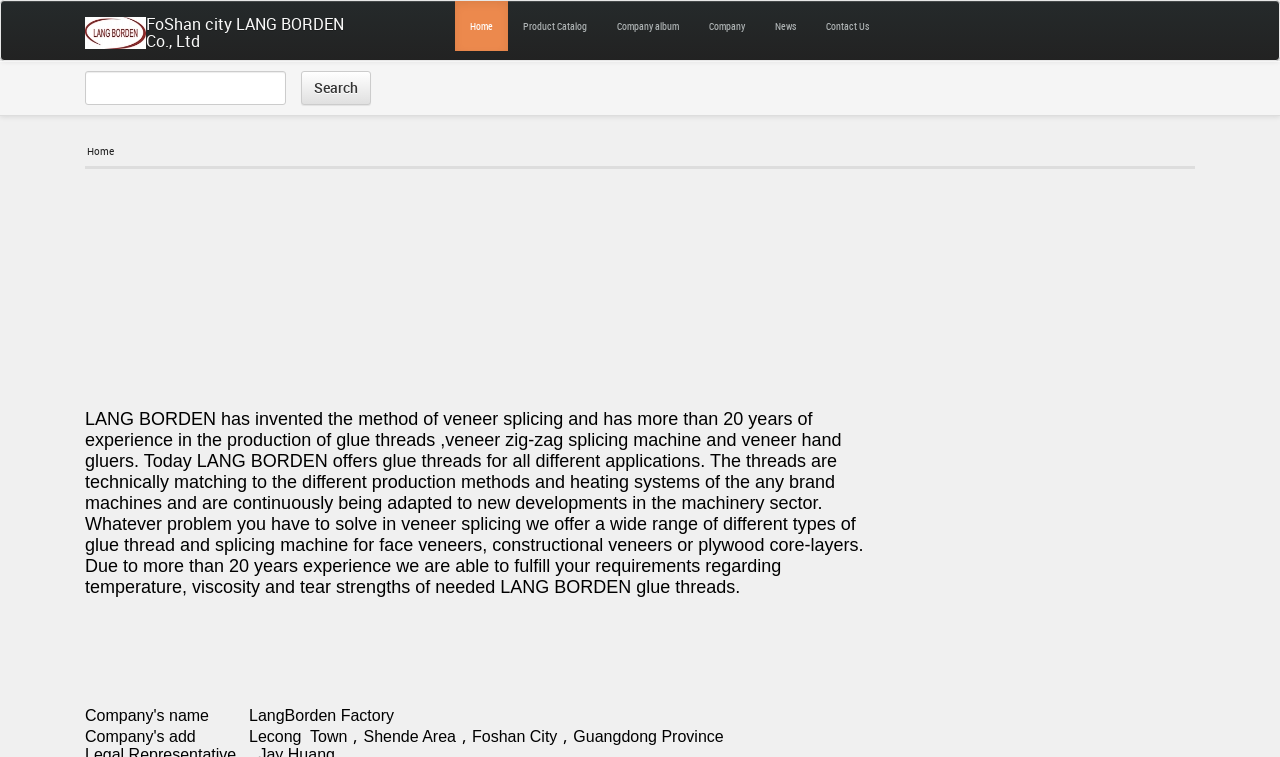Generate a comprehensive caption for the webpage you are viewing.

The webpage is about LANG BORDEN GROUP, a company that specializes in veneer splicing and glue threads. At the top left corner, there is a link to the company's homepage, "FoShan city LANG BORDEN Co., Ltd", accompanied by a small image. Next to it, there is another link with the same text, but without an image. 

Below these links, there is a navigation menu with six options: "Home", "Product Catalog", "Company album", "Company", "News", and "Contact Us". These links are aligned horizontally and take up a significant portion of the top section of the page.

On the top right corner, there is a search bar with a "Search" button. 

The main content of the page is divided into several paragraphs. The first paragraph introduces LANG BORDEN's experience and expertise in veneer splicing and glue threads, mentioning their ability to adapt to new developments in the machinery sector. The second paragraph highlights the company's wide range of glue threads and splicing machines for different veneer applications. The third paragraph emphasizes the company's ability to fulfill specific requirements for temperature, viscosity, and tear strengths of glue threads.

At the bottom of the page, there is a footer section with the company's address, "Town，Shende Area，Foshan City，Guangdong Province".